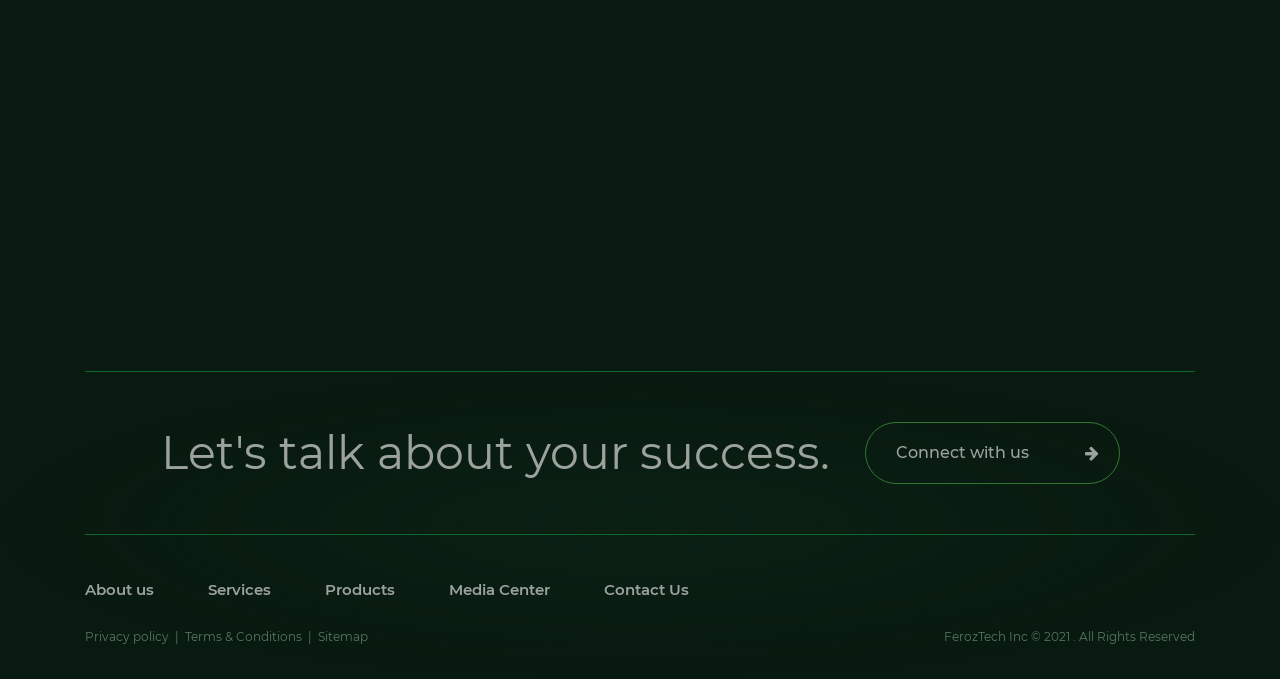Identify the bounding box coordinates of the clickable region required to complete the instruction: "Go to About us page". The coordinates should be given as four float numbers within the range of 0 and 1, i.e., [left, top, right, bottom].

[0.066, 0.839, 0.12, 0.898]